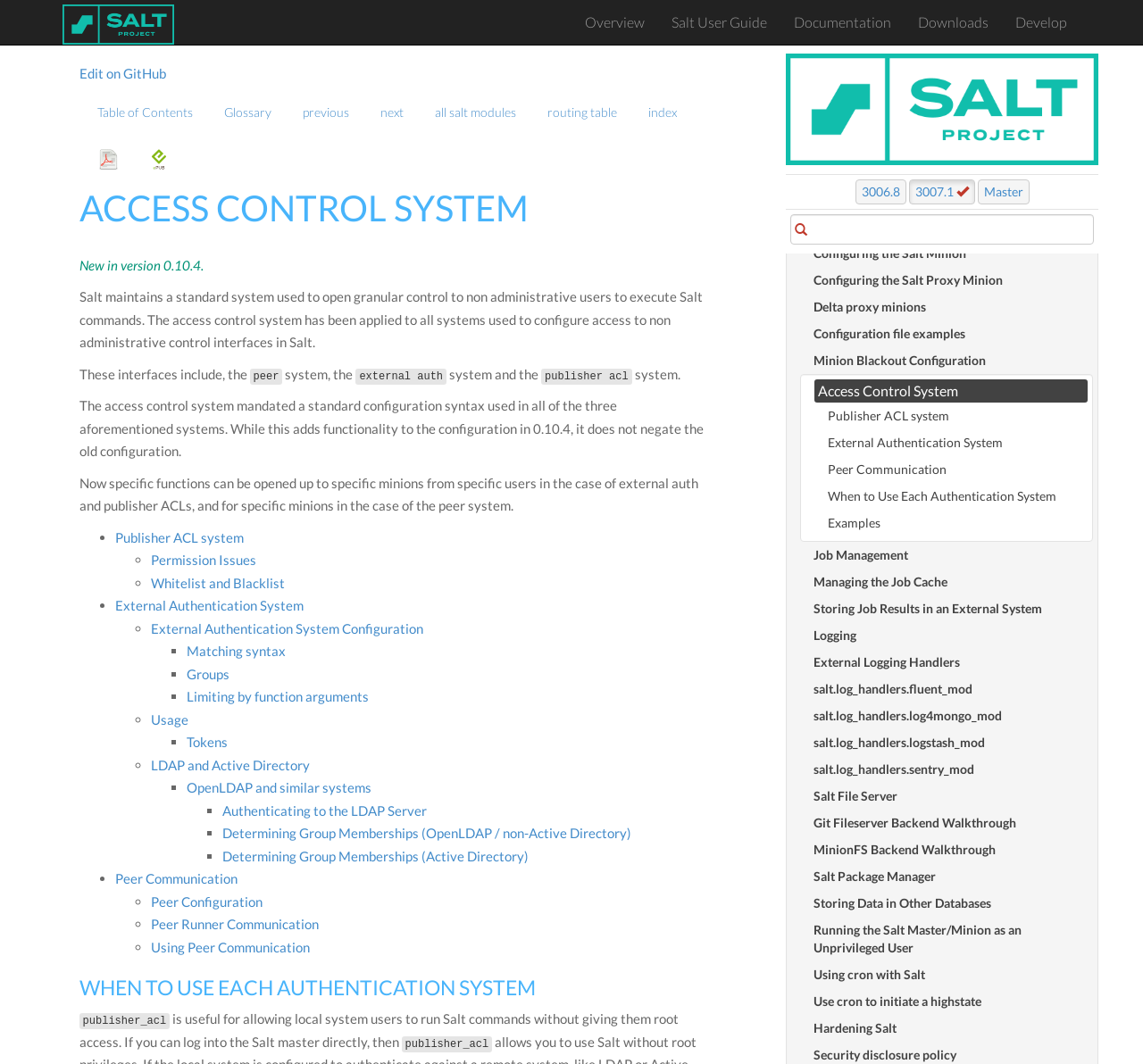Specify the bounding box coordinates of the element's region that should be clicked to achieve the following instruction: "Click on the 'Overview' link". The bounding box coordinates consist of four float numbers between 0 and 1, in the format [left, top, right, bottom].

[0.5, 0.0, 0.576, 0.042]